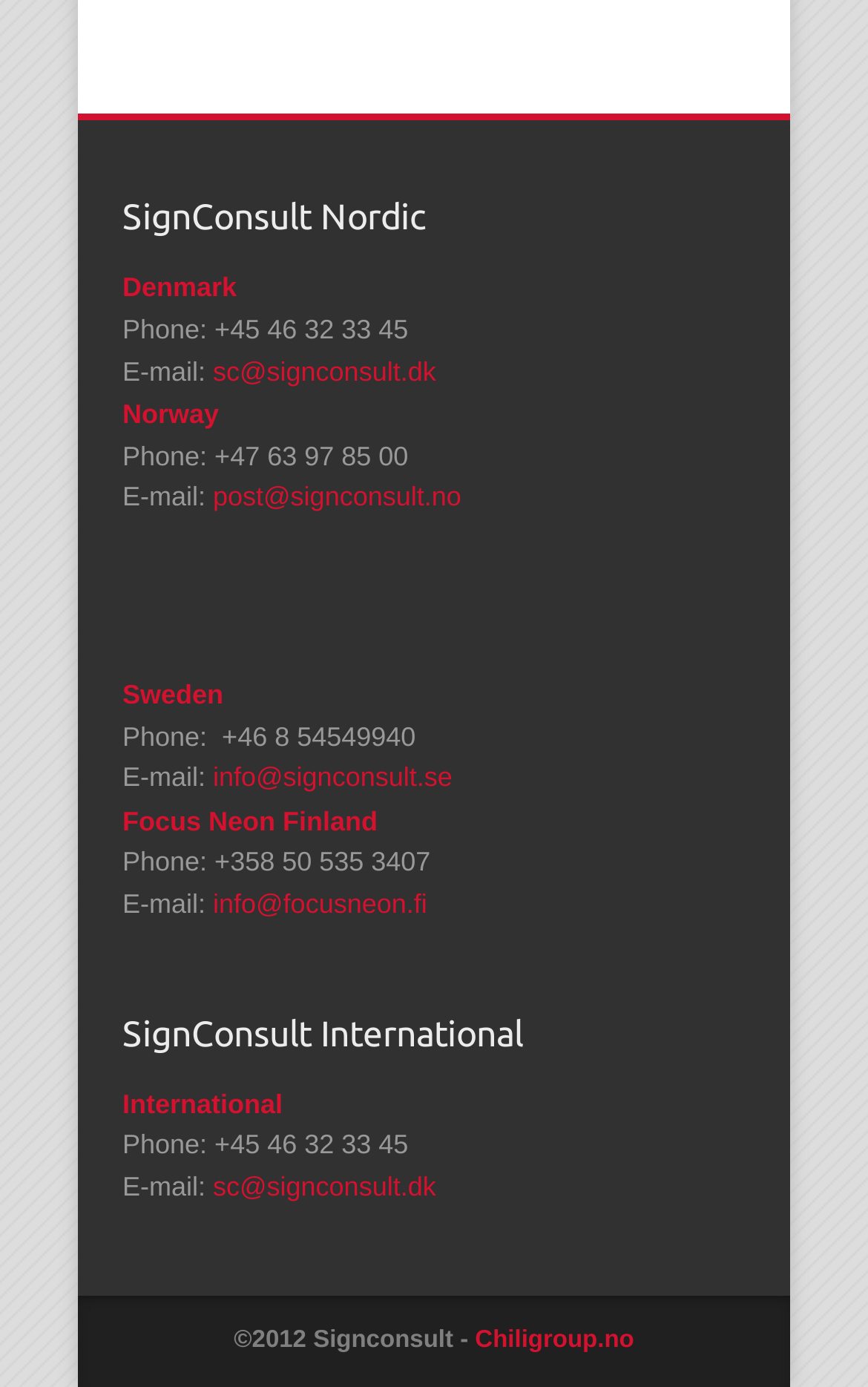What is the email address for Sweden?
Using the image as a reference, answer the question with a short word or phrase.

info@signconsult.se